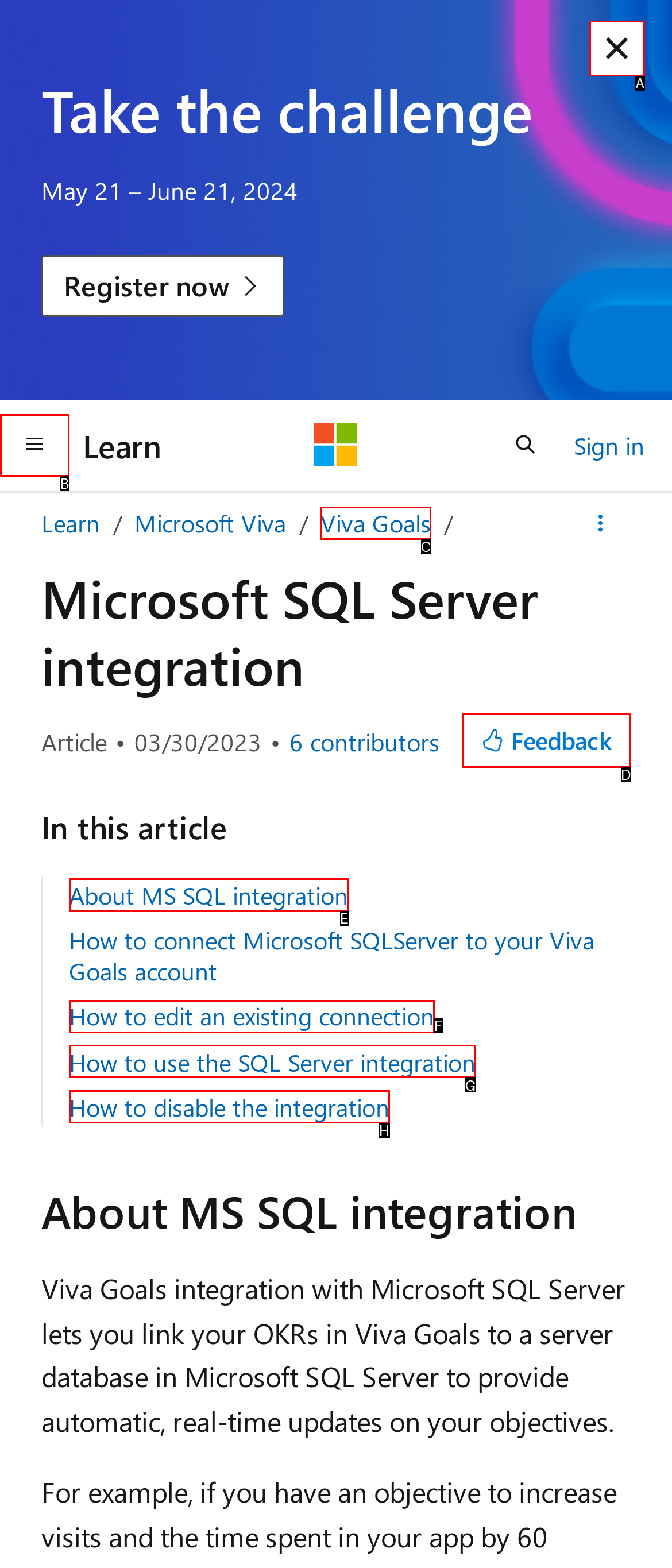Tell me which one HTML element best matches the description: Latest Gear: Apple Airpods Answer with the option's letter from the given choices directly.

None